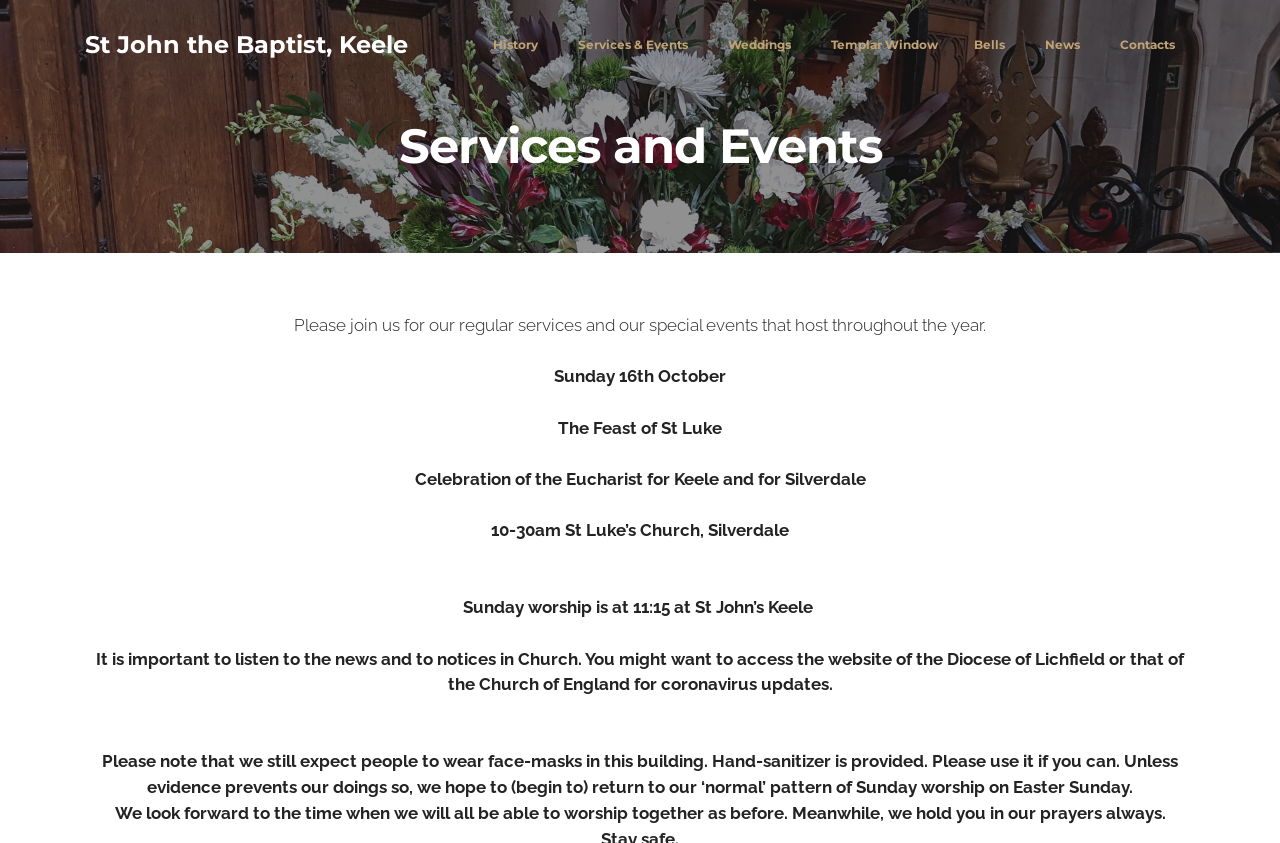Please locate the bounding box coordinates of the region I need to click to follow this instruction: "Go to News page".

[0.816, 0.043, 0.844, 0.064]